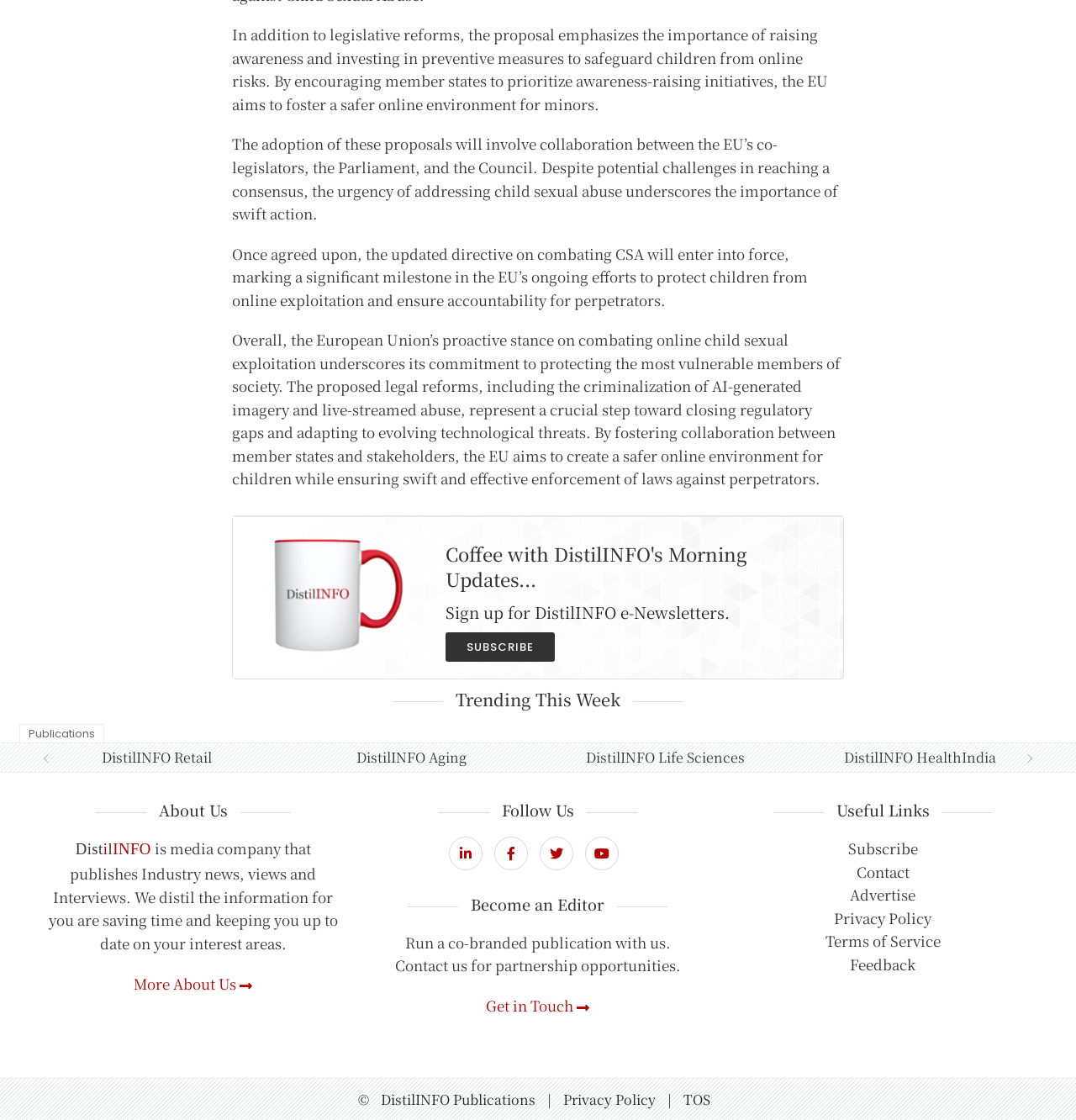Locate the bounding box of the user interface element based on this description: "TOS".

[0.635, 0.972, 0.66, 0.991]